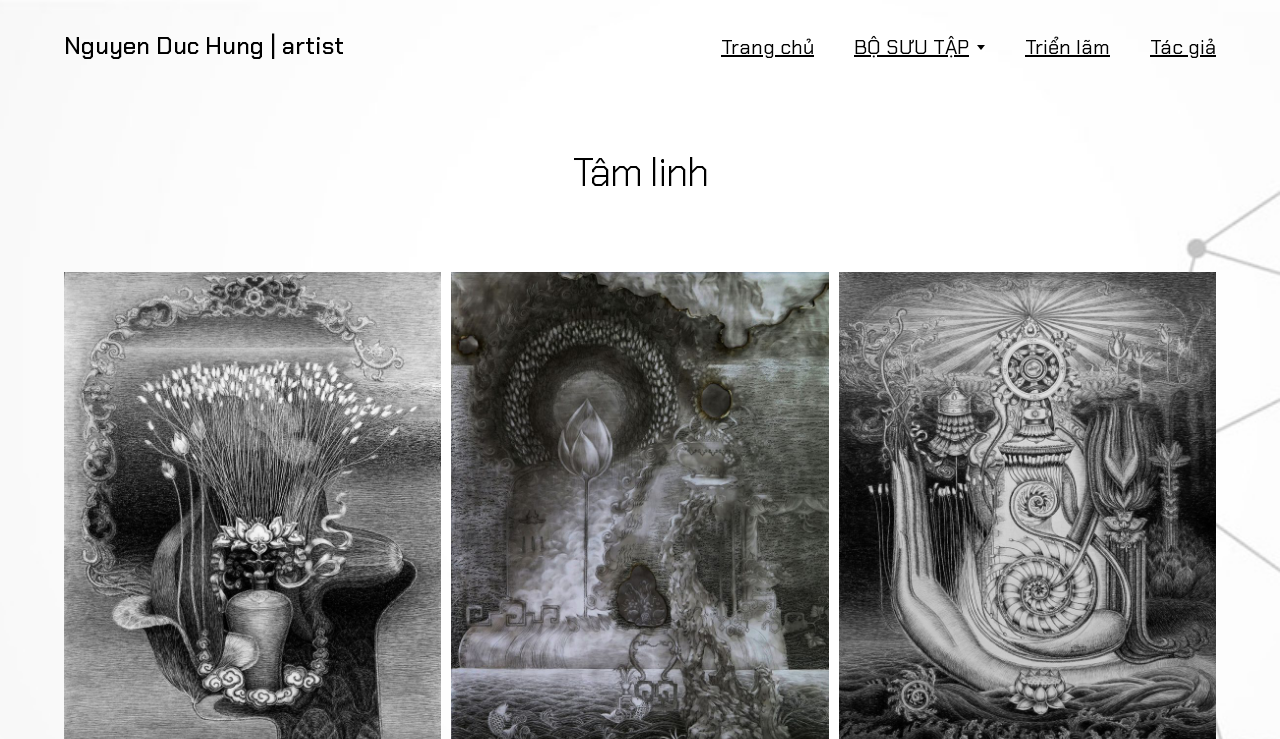Using the details in the image, give a detailed response to the question below:
What is the name of the artist?

Based on the link 'Nguyen Duc Hung | artist' at the top of the webpage, it can be inferred that Nguyen Duc Hung is the name of the artist.